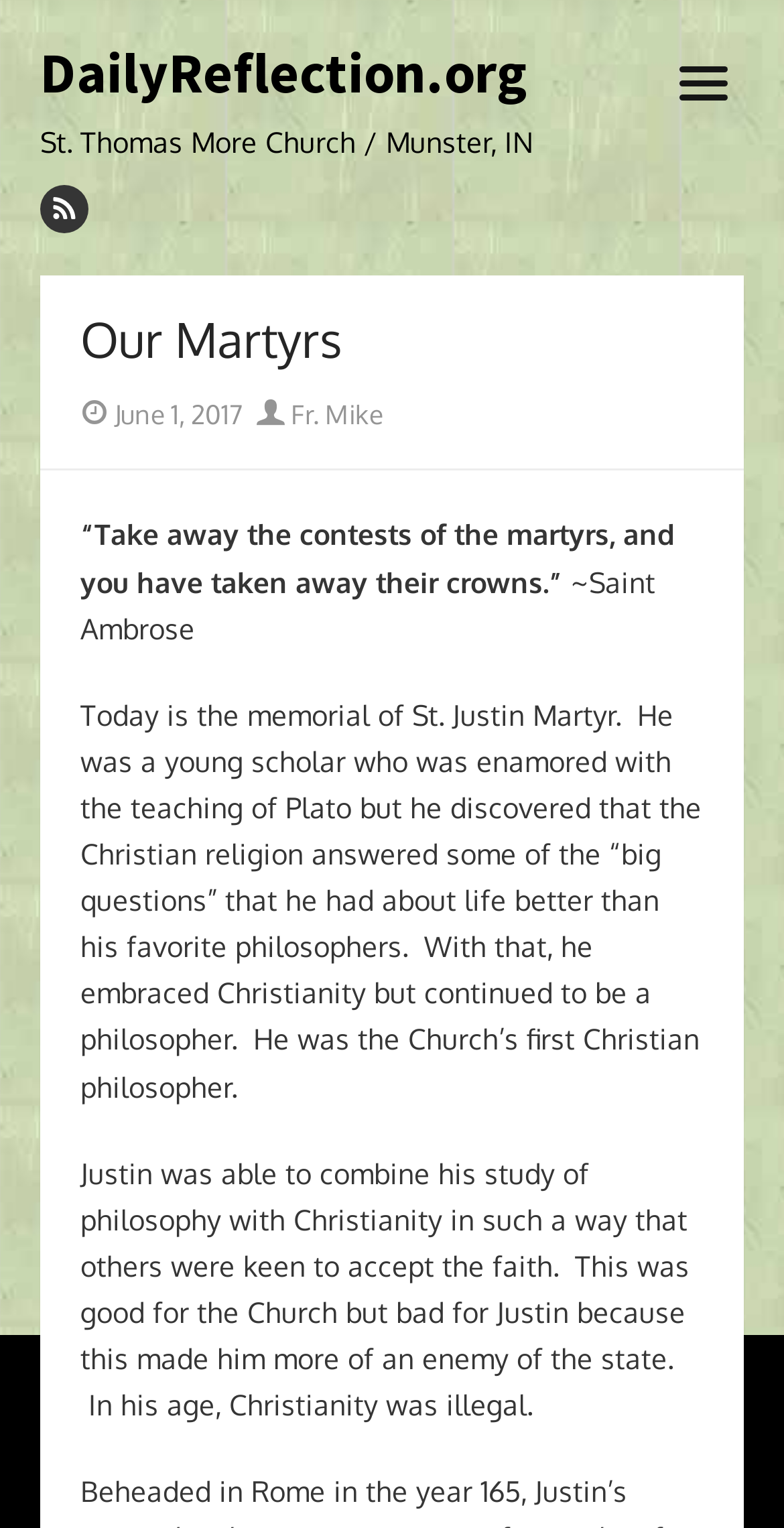What is the occupation of St. Justin Martyr?
Using the image, elaborate on the answer with as much detail as possible.

According to the webpage, St. Justin Martyr was a young scholar who was enamored with the teaching of Plato, and he continued to be a philosopher after embracing Christianity.